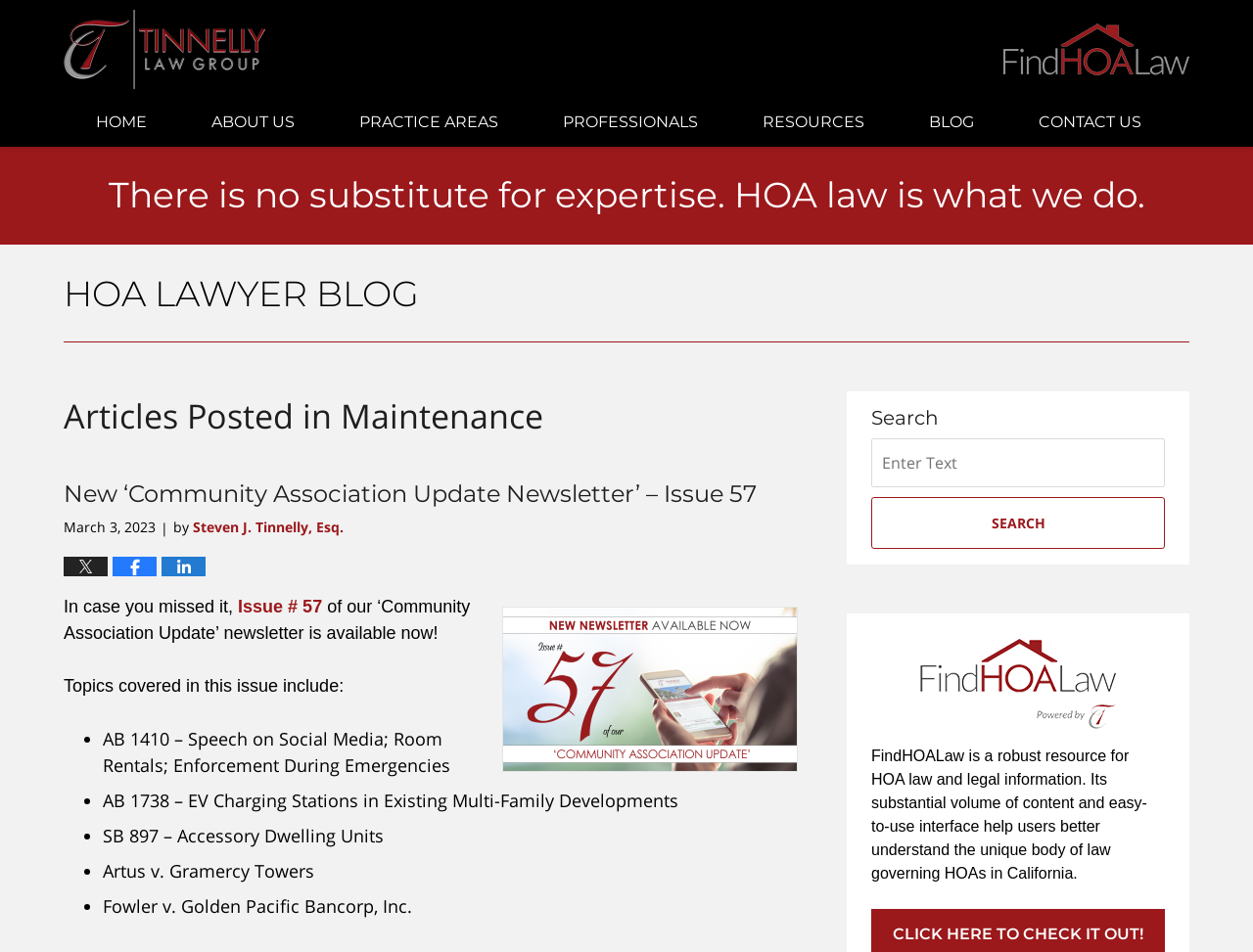Summarize the webpage with a detailed and informative caption.

This webpage is a blog category page focused on maintenance, specifically for homeowners associations (HOAs). At the top left, there is a link to the Tinnelly Law Group, a professional corporation, along with a small image of their logo. On the top right, there is a link to FindHOALaw, a resource for HOA law and legal information.

The main navigation menu is located at the top center, with links to HOME, ABOUT US, PRACTICE AREAS, PROFESSIONALS, RESOURCES, BLOG, and CONTACT US. Below this menu, there is a brief statement emphasizing the importance of expertise in HOA law.

The main content area is divided into sections. The first section has a heading "Articles Posted in Maintenance" and features a blog post titled "New ‘Community Association Update Newsletter’ – Issue 57". This post includes a link to the newsletter, the date "March 3, 2023", and the author's name, Steven J. Tinnelly, Esq. There are also social media sharing links and an image related to the newsletter.

Below the blog post, there is a brief summary of the newsletter's content, including topics such as AB 1410, AB 1738, SB 897, and court cases. These topics are listed in bullet points.

On the right side of the page, there is a search bar with a textbox and a SEARCH button. Below the search bar, there is an image of the FindHOALaw logo and a brief description of the resource.

Overall, this webpage provides access to HOA law-related information, including blog posts, newsletters, and resources, with a focus on maintenance and community associations.